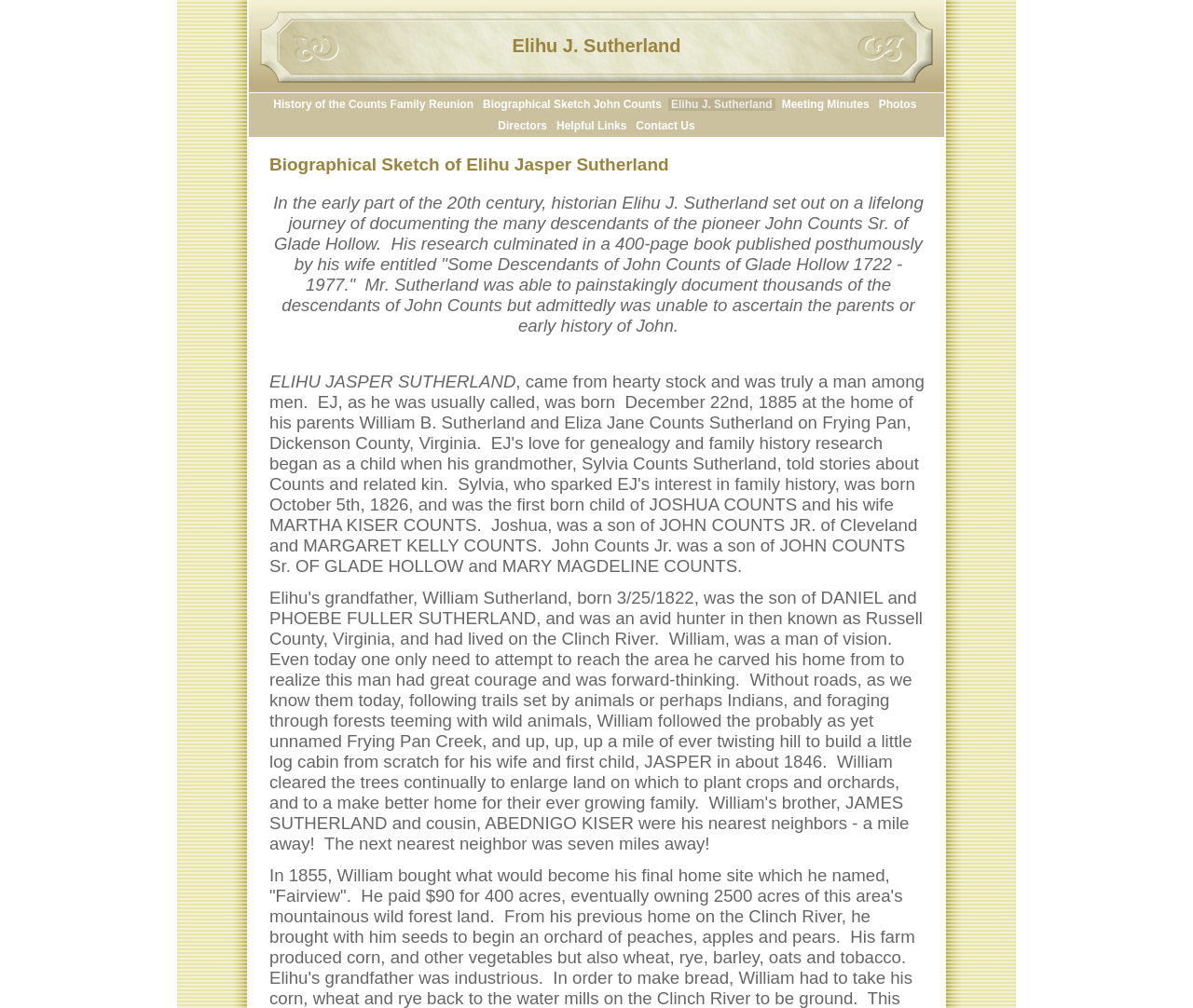Please find the bounding box coordinates for the clickable element needed to perform this instruction: "view the photos".

[0.734, 0.097, 0.773, 0.11]